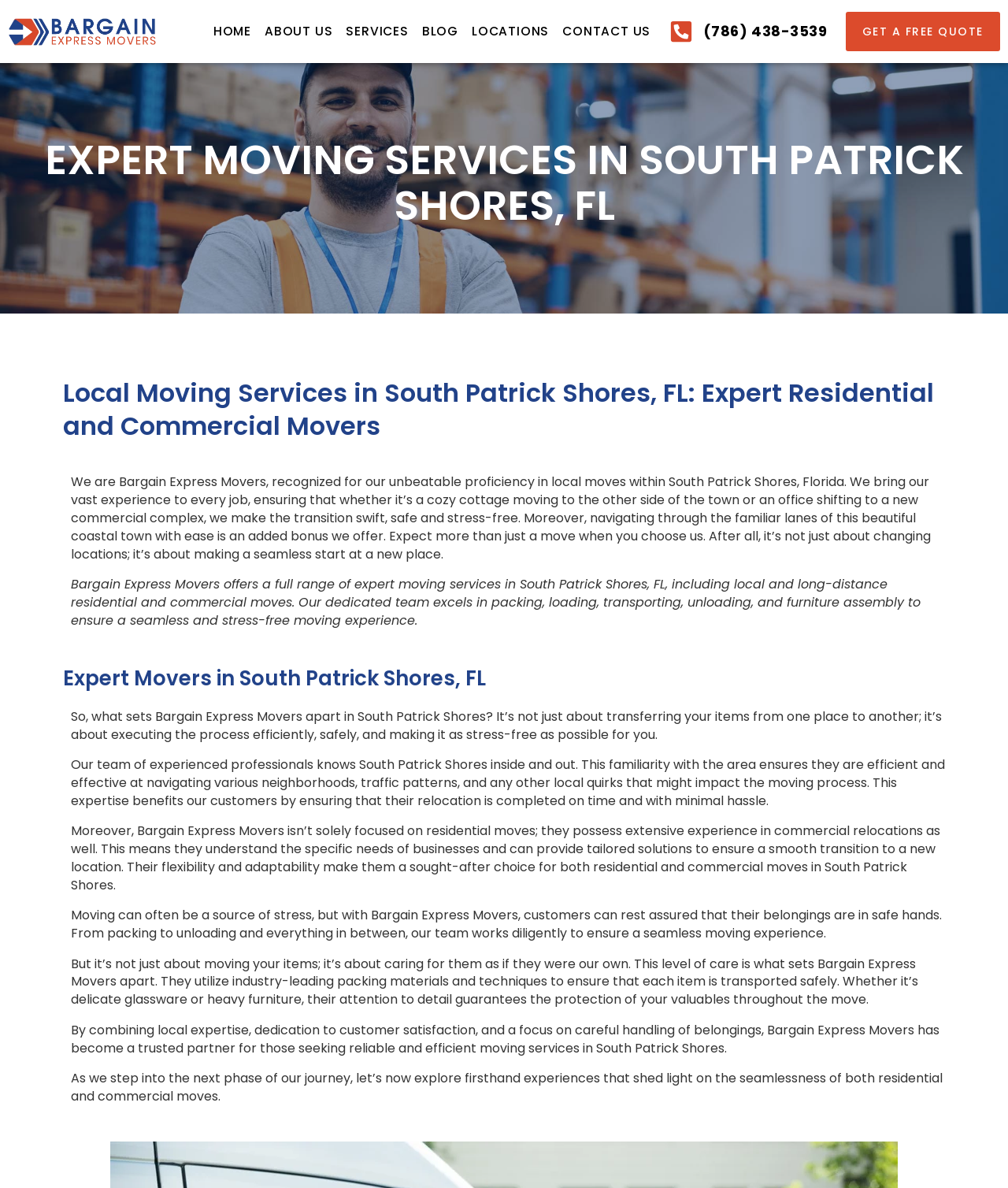What is the company's approach to handling customers' belongings?
We need a detailed and meticulous answer to the question.

I found the answer by reading the text in the webpage, which says 'But it’s not just about moving your items; it’s about caring for them as if they were our own. This level of care is what sets Bargain Express Movers apart'.